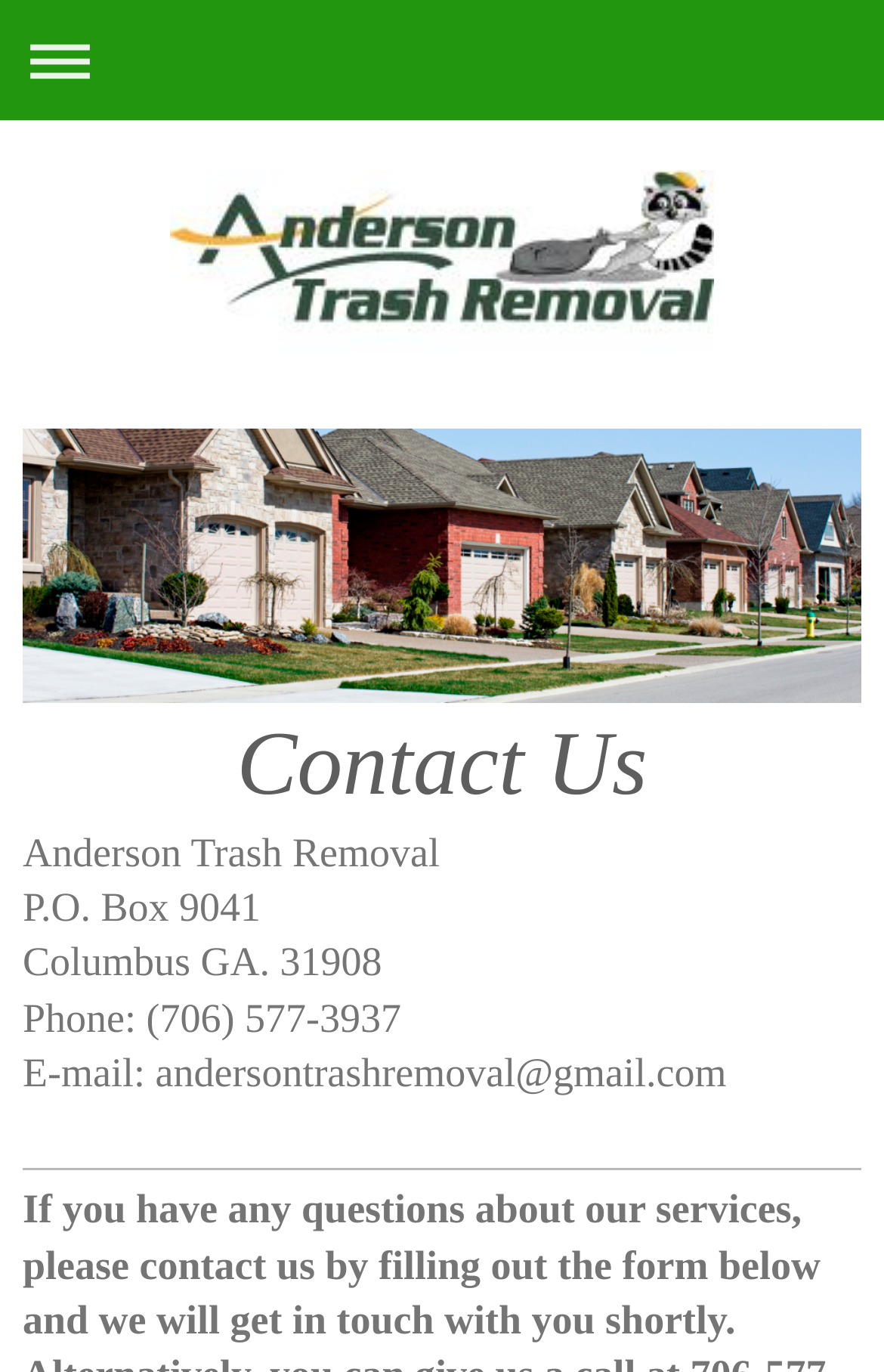Please answer the following question using a single word or phrase: 
What is the company name?

Anderson Trash Removal